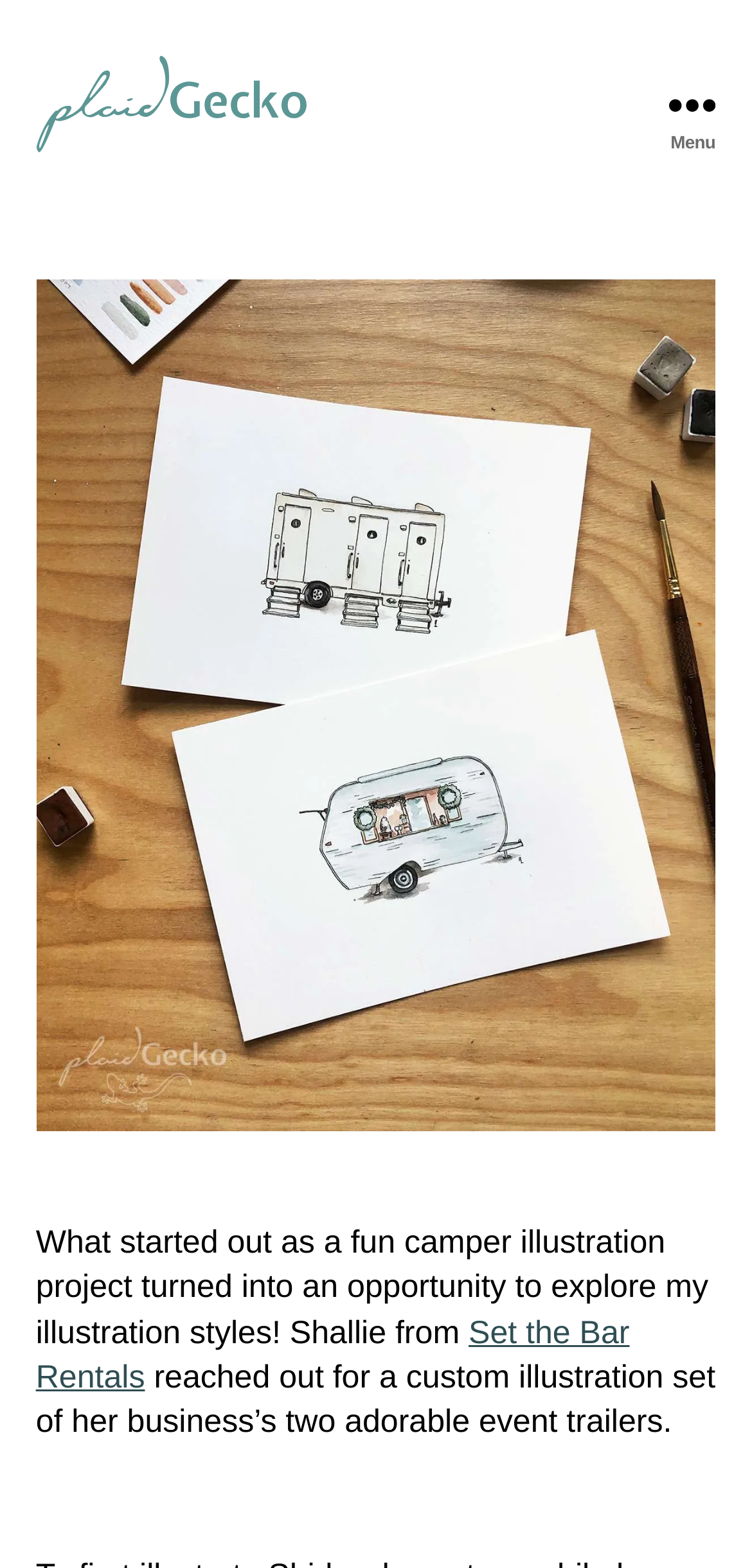What is the topic of the illustration project?
Analyze the image and provide a thorough answer to the question.

The webpage is about a camper illustration project, and the meta description also mentions 'camper Archives', so the topic of the illustration project is camper.